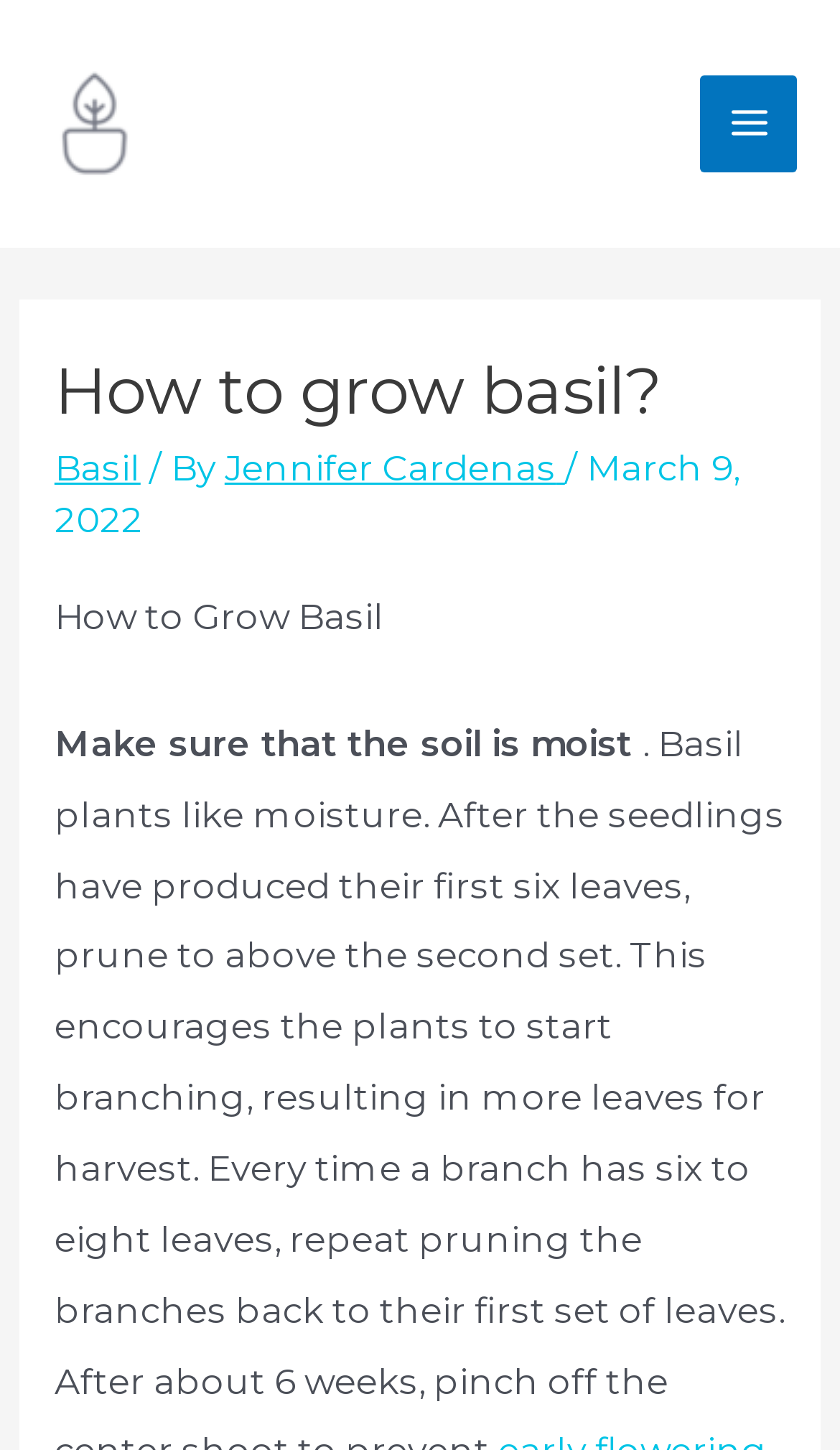Please locate and generate the primary heading on this webpage.

How to grow basil?